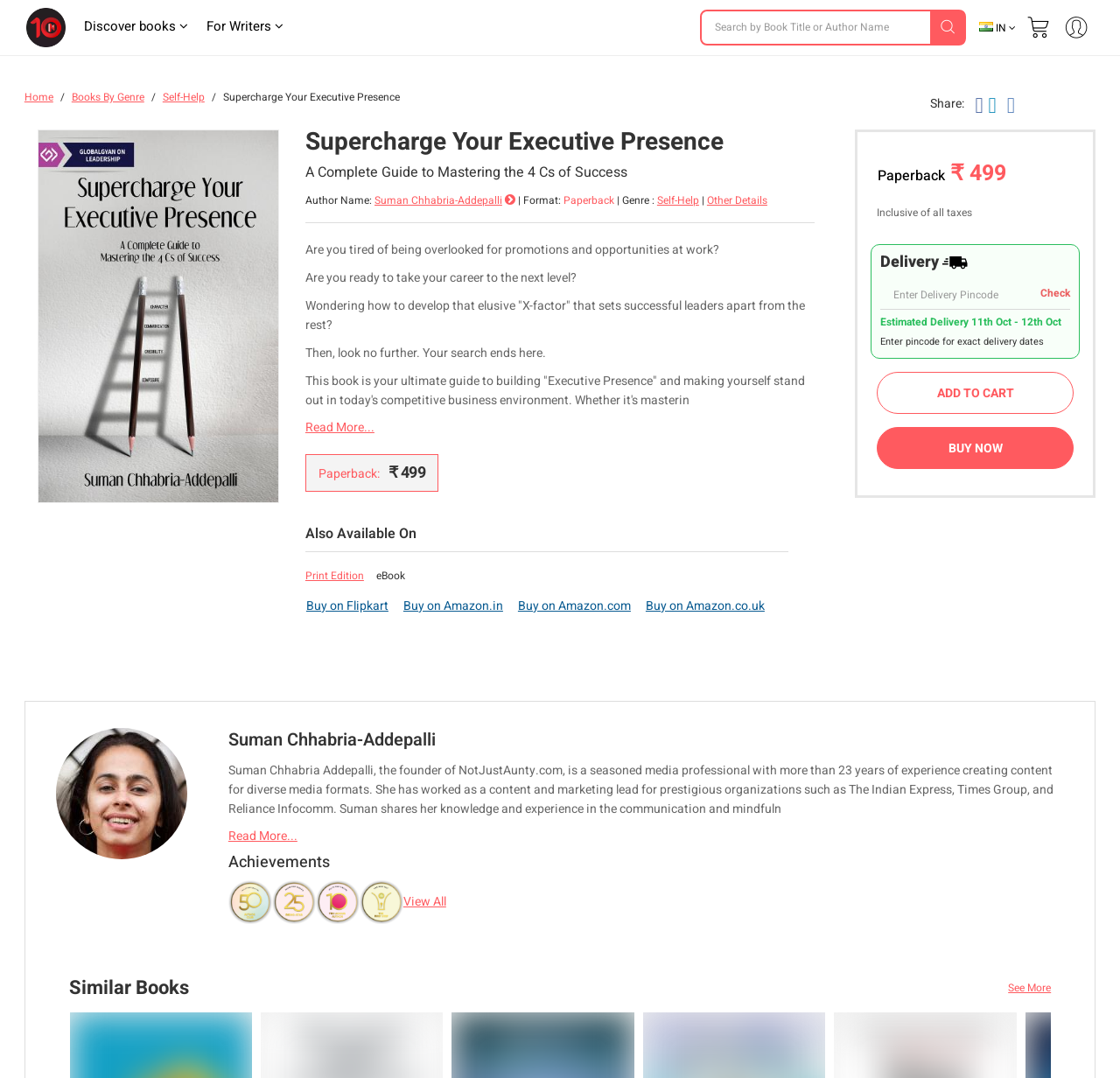Pinpoint the bounding box coordinates of the area that should be clicked to complete the following instruction: "Enter your email address". The coordinates must be given as four float numbers between 0 and 1, i.e., [left, top, right, bottom].

[0.626, 0.011, 0.861, 0.04]